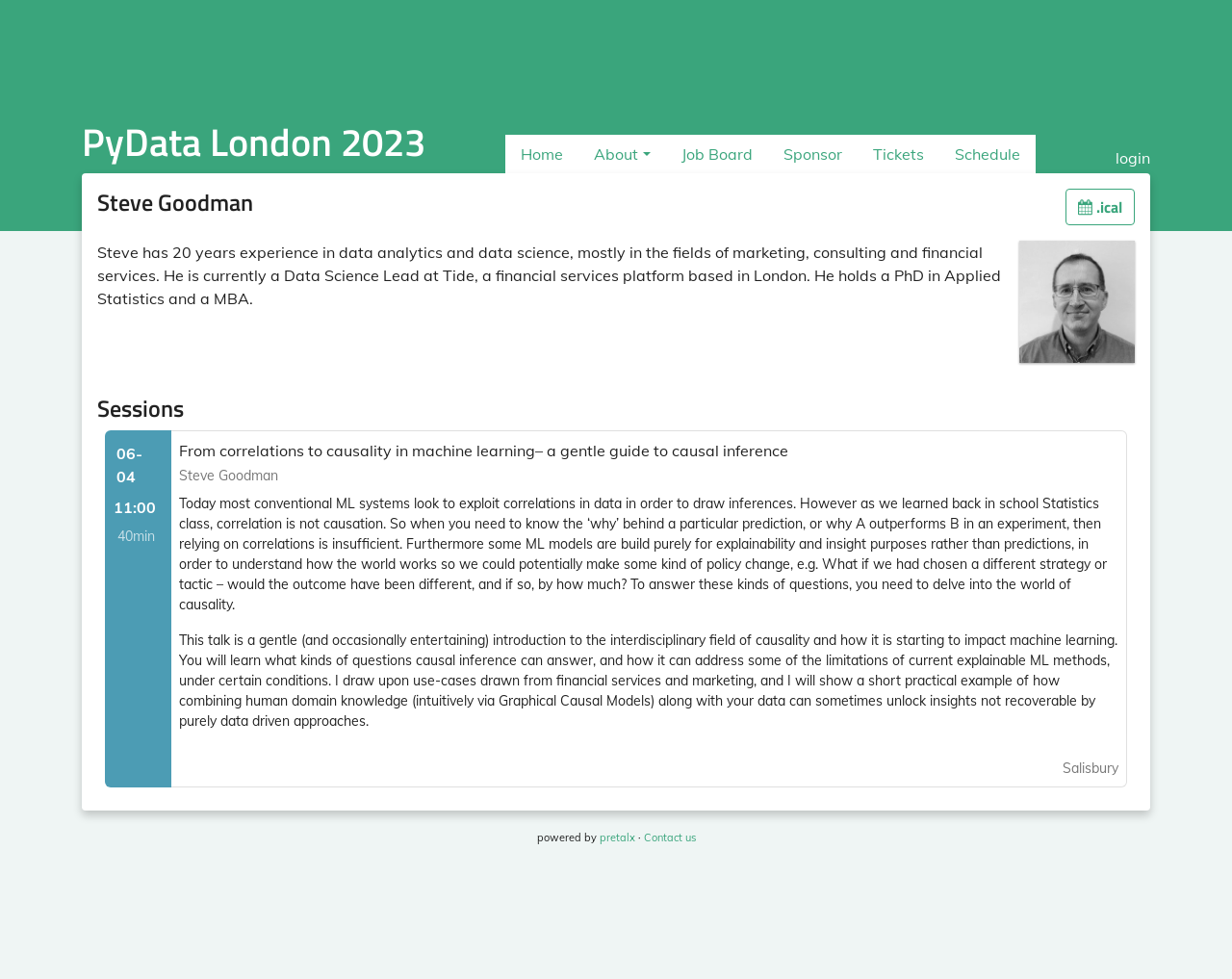Please determine the bounding box coordinates of the element's region to click for the following instruction: "Click on the Schedule link".

[0.762, 0.138, 0.84, 0.177]